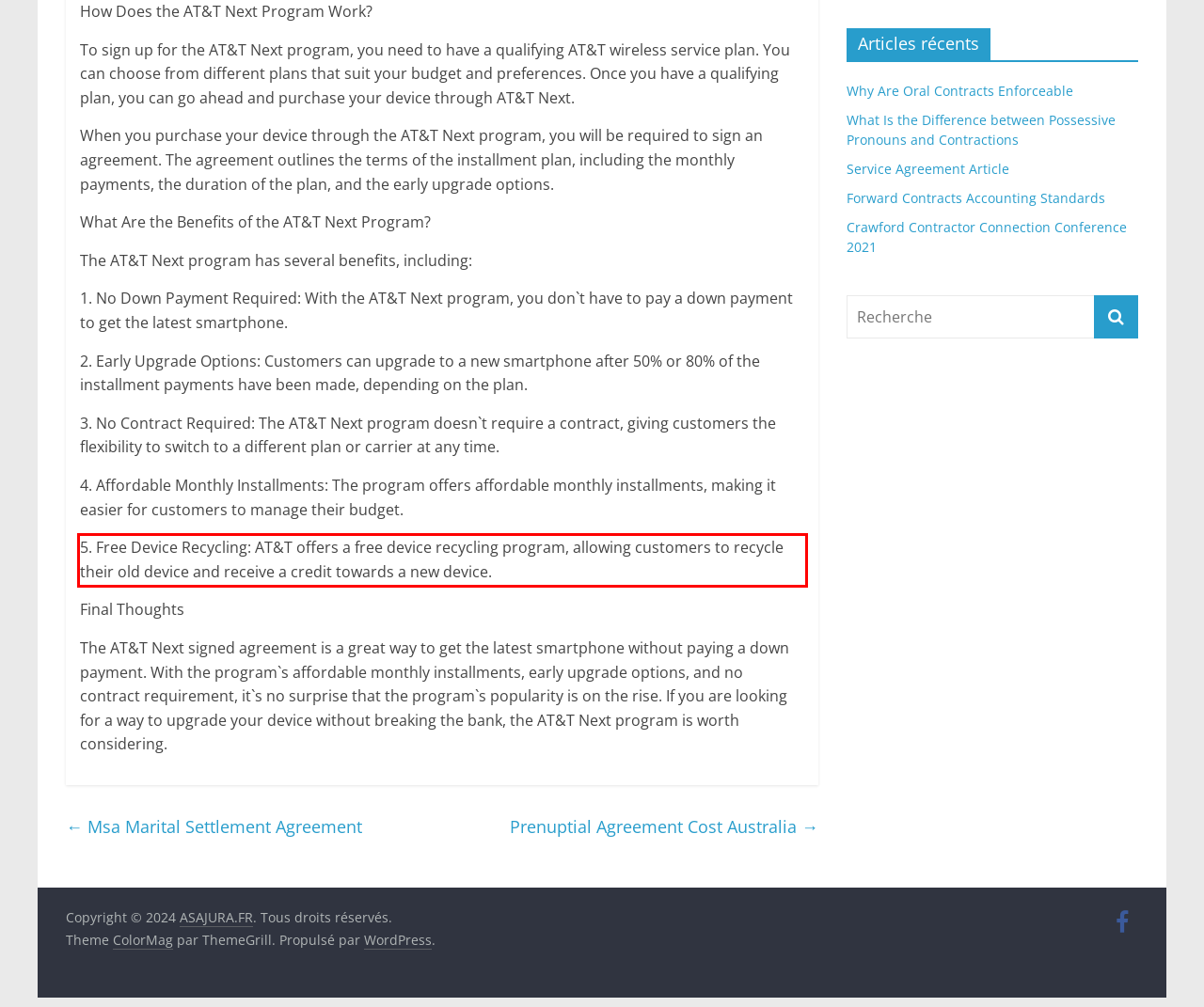Review the screenshot of the webpage and recognize the text inside the red rectangle bounding box. Provide the extracted text content.

5. Free Device Recycling: AT&T offers a free device recycling program, allowing customers to recycle their old device and receive a credit towards a new device.